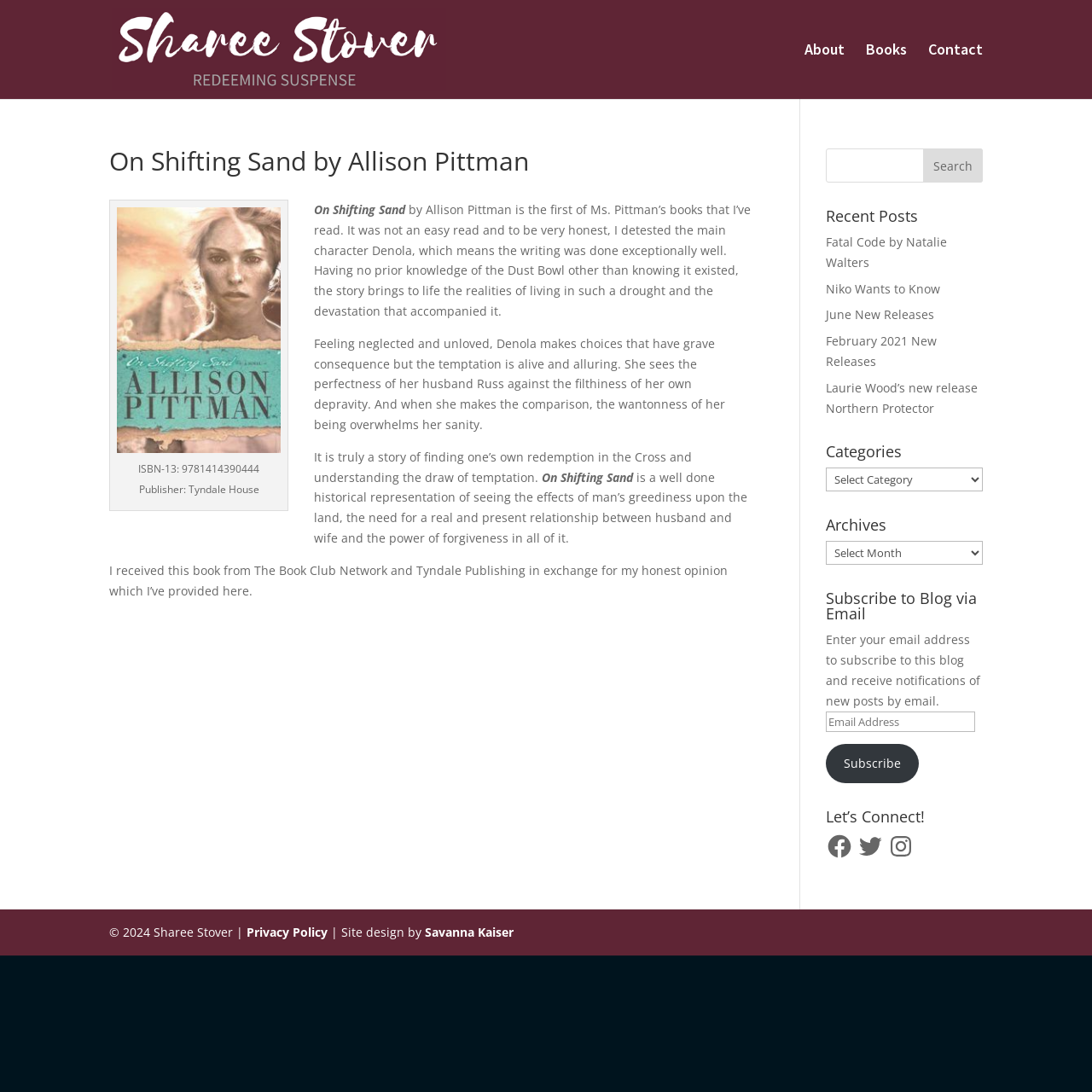Determine the bounding box coordinates of the region to click in order to accomplish the following instruction: "Visit Sharee Stover's Facebook page". Provide the coordinates as four float numbers between 0 and 1, specifically [left, top, right, bottom].

[0.756, 0.763, 0.781, 0.788]